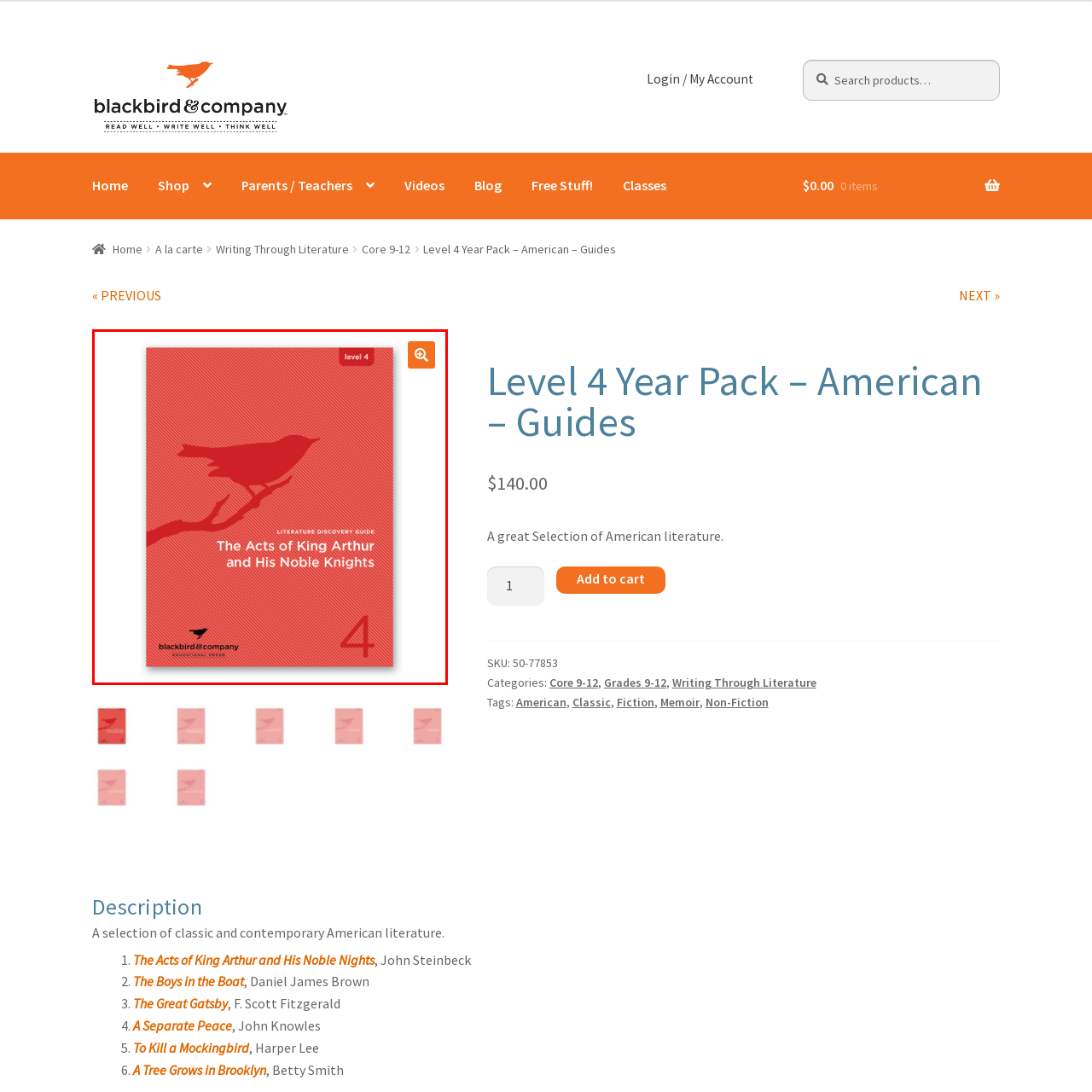View the image surrounded by the red border, What is the purpose of the 'LEVEL 4' label on the cover?
 Answer using a single word or phrase.

Indicates educational level